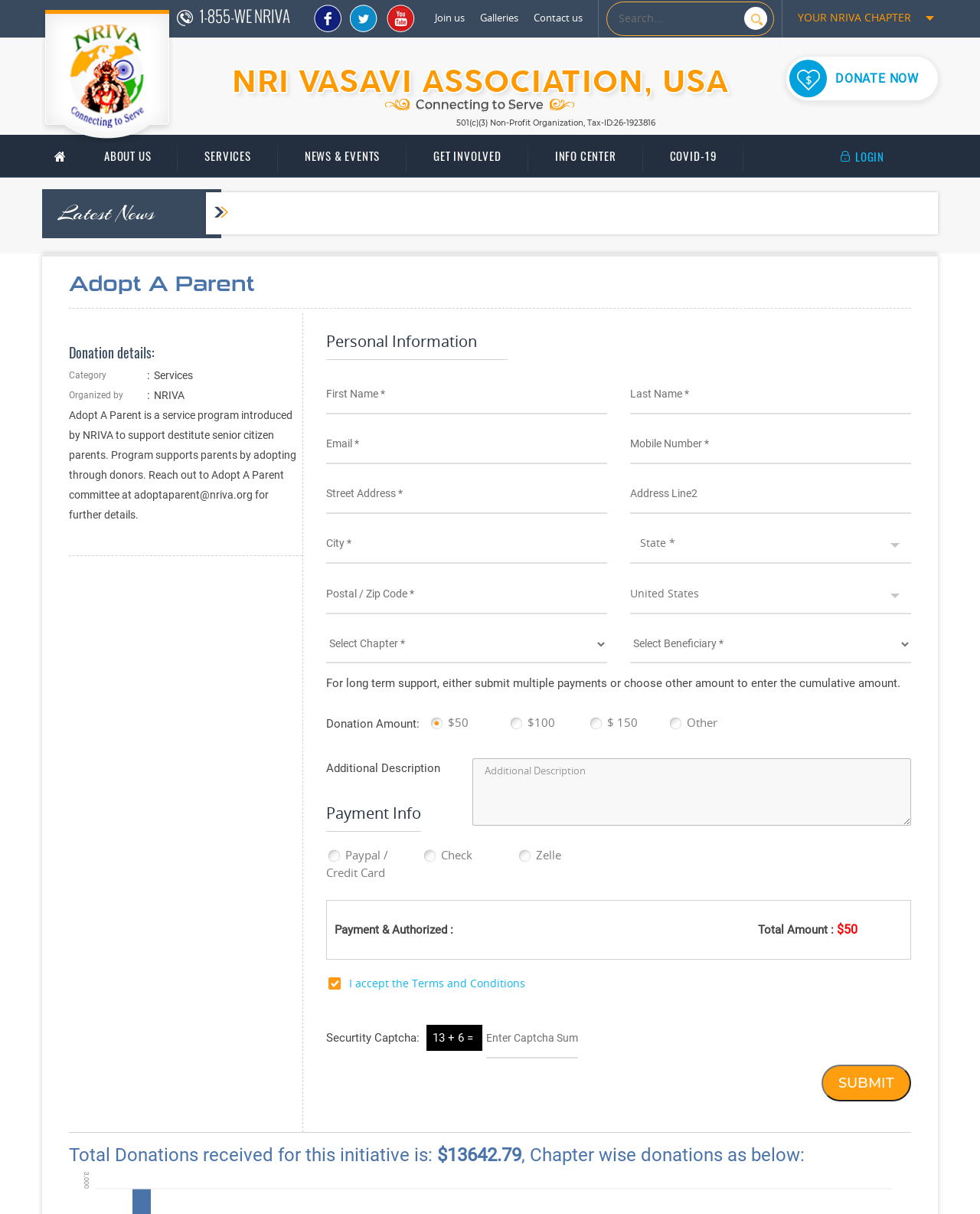What is the purpose of the 'Adopt A Parent' program?
Refer to the image and provide a thorough answer to the question.

The purpose of the 'Adopt A Parent' program can be found in the article element with a bounding box of [0.07, 0.258, 0.308, 0.474]. It is described as a service program introduced by NRIVA to support destitute senior citizen parents, where parents are adopted through donors.